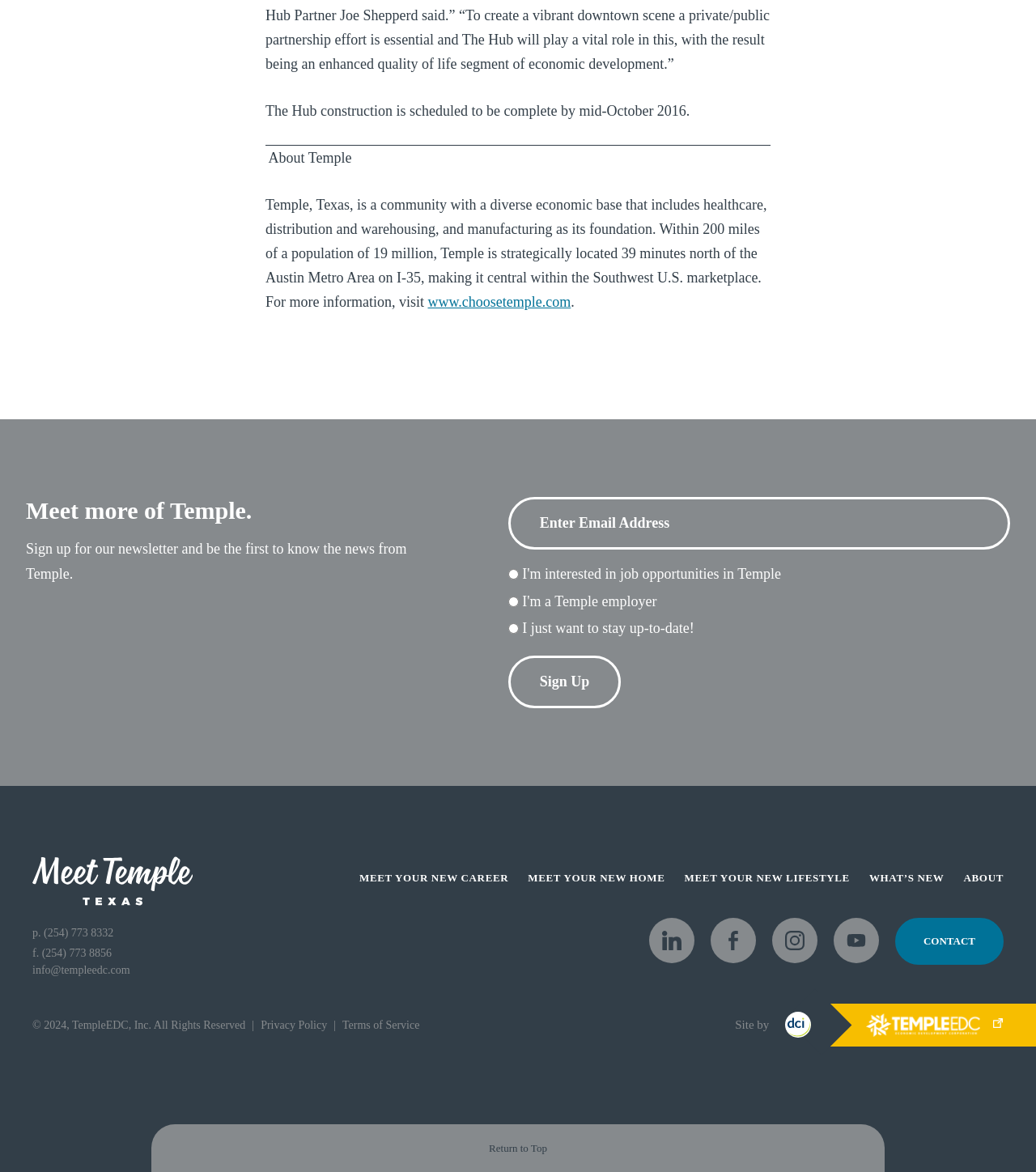What is the purpose of the textbox on the webpage?
Utilize the information in the image to give a detailed answer to the question.

The textbox is located below the heading 'Meet more of Temple.' and has a label 'Enter Email Address'. It is likely used to sign up for a newsletter or receive updates from Temple.